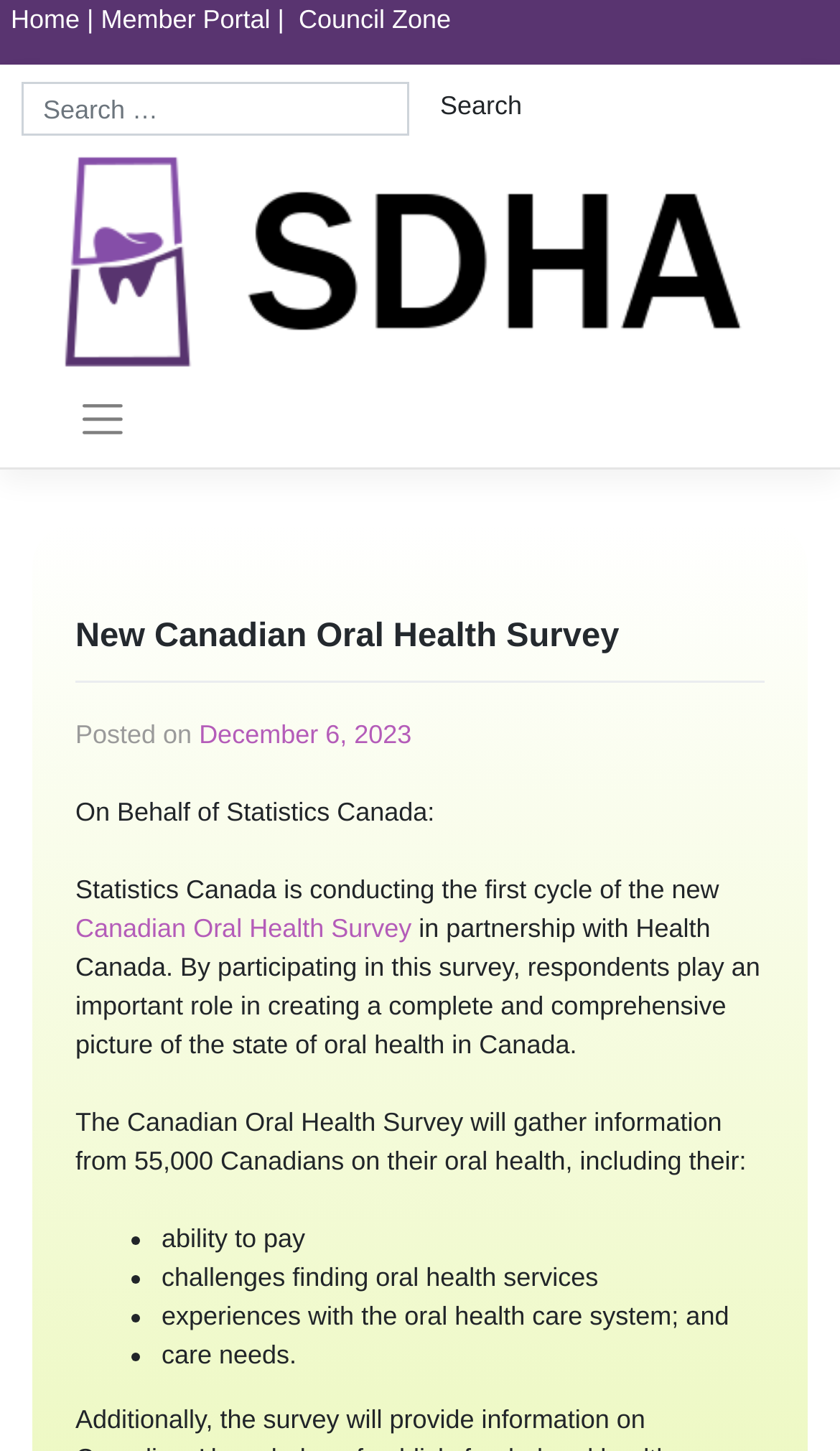Please answer the following query using a single word or phrase: 
How many links are there in the top navigation bar?

4